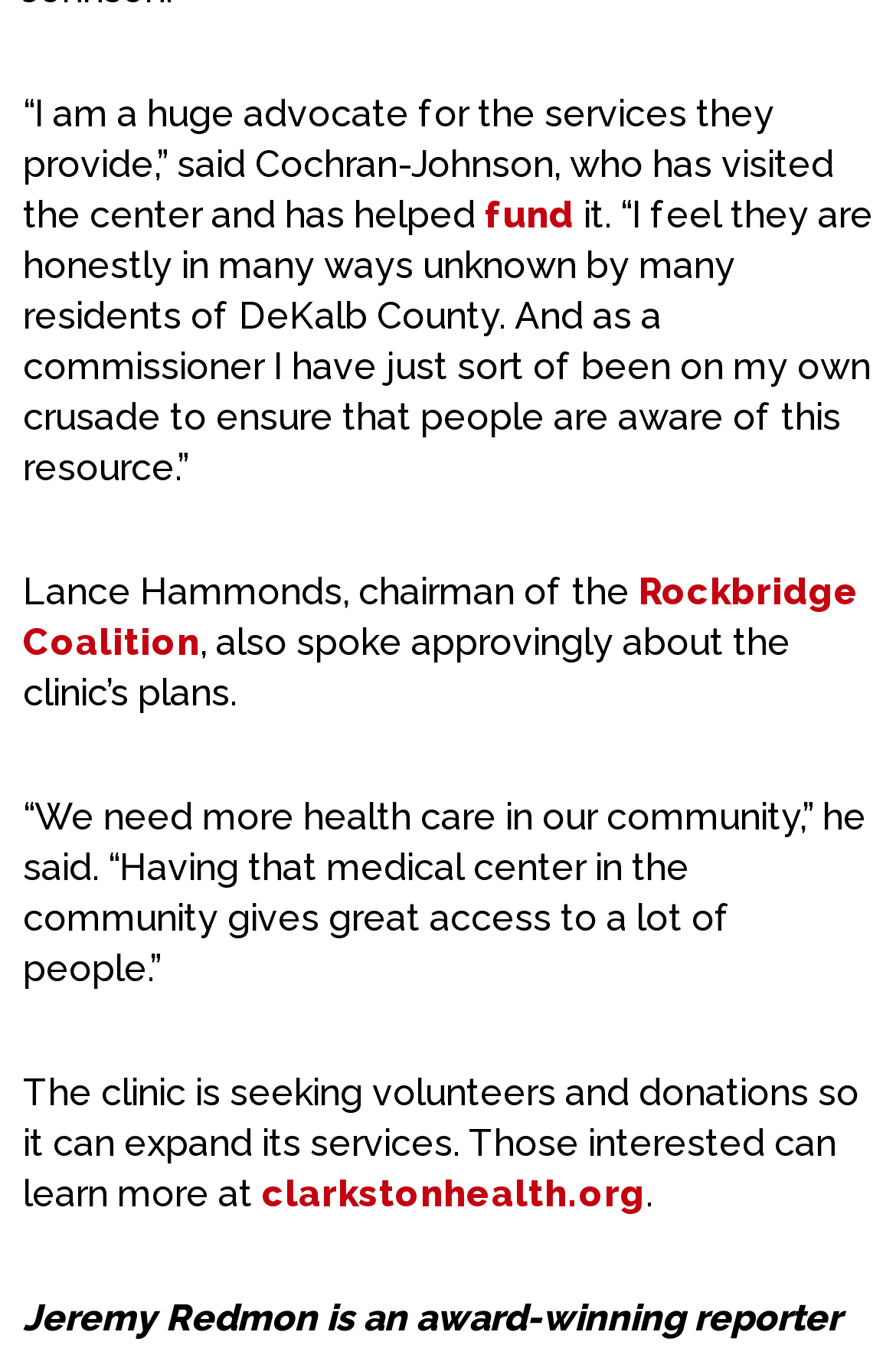Please answer the following question using a single word or phrase: 
What is the clinic seeking?

Volunteers and donations